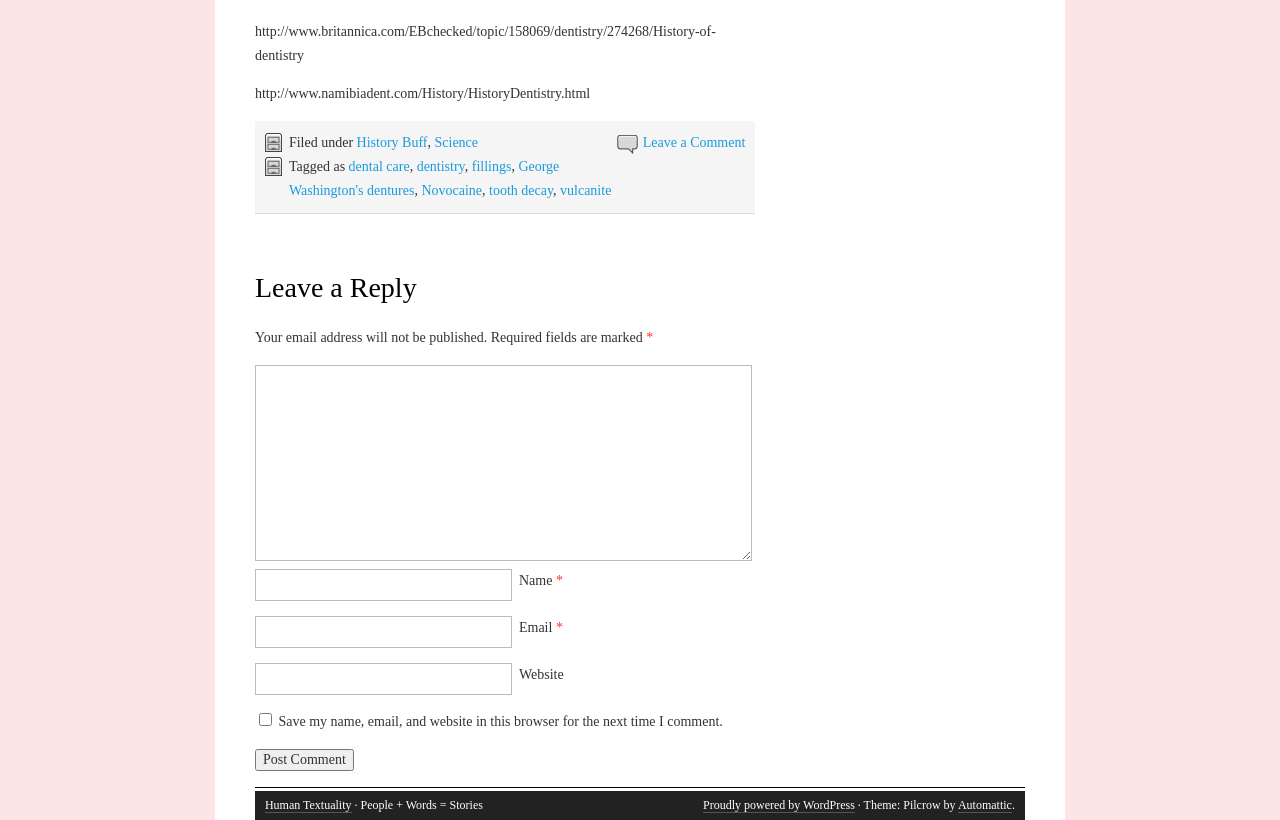Carefully examine the image and provide an in-depth answer to the question: What is the website's name?

The website's footer mentions 'Human Textuality' as the website's name, along with a tagline 'People + Words = Stories'.